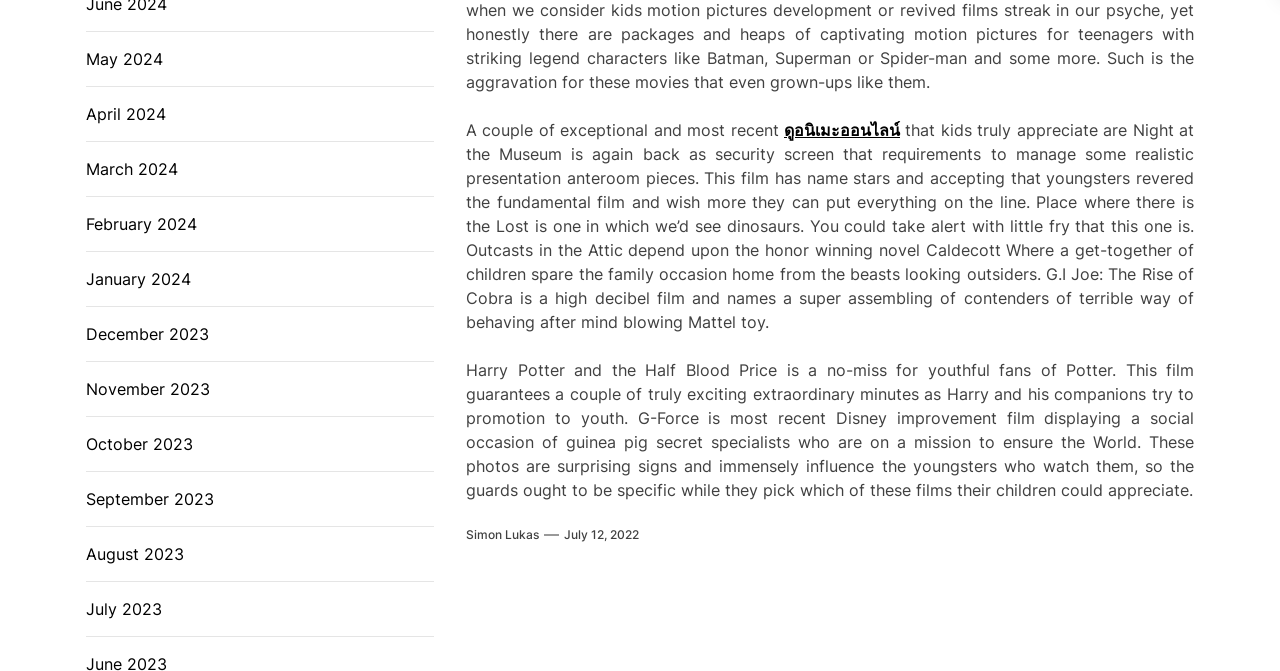Identify the bounding box coordinates of the region that should be clicked to execute the following instruction: "go to the webpage of July 12, 2022".

[0.441, 0.783, 0.499, 0.81]